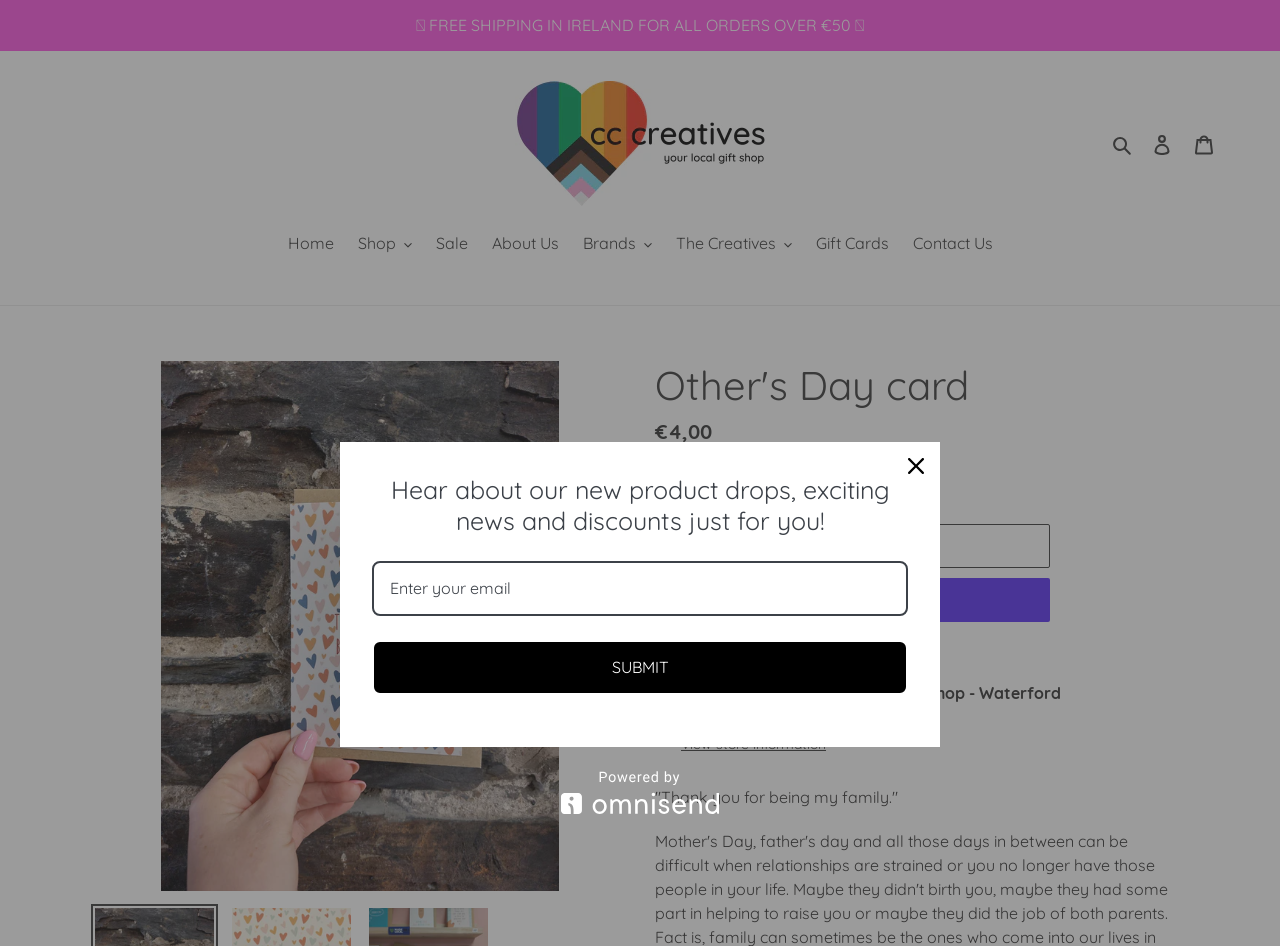Look at the image and write a detailed answer to the question: 
What is the name of the online store?

I determined the answer by looking at the link element with the text 'cc creatives' which is likely to be the name of the online store.